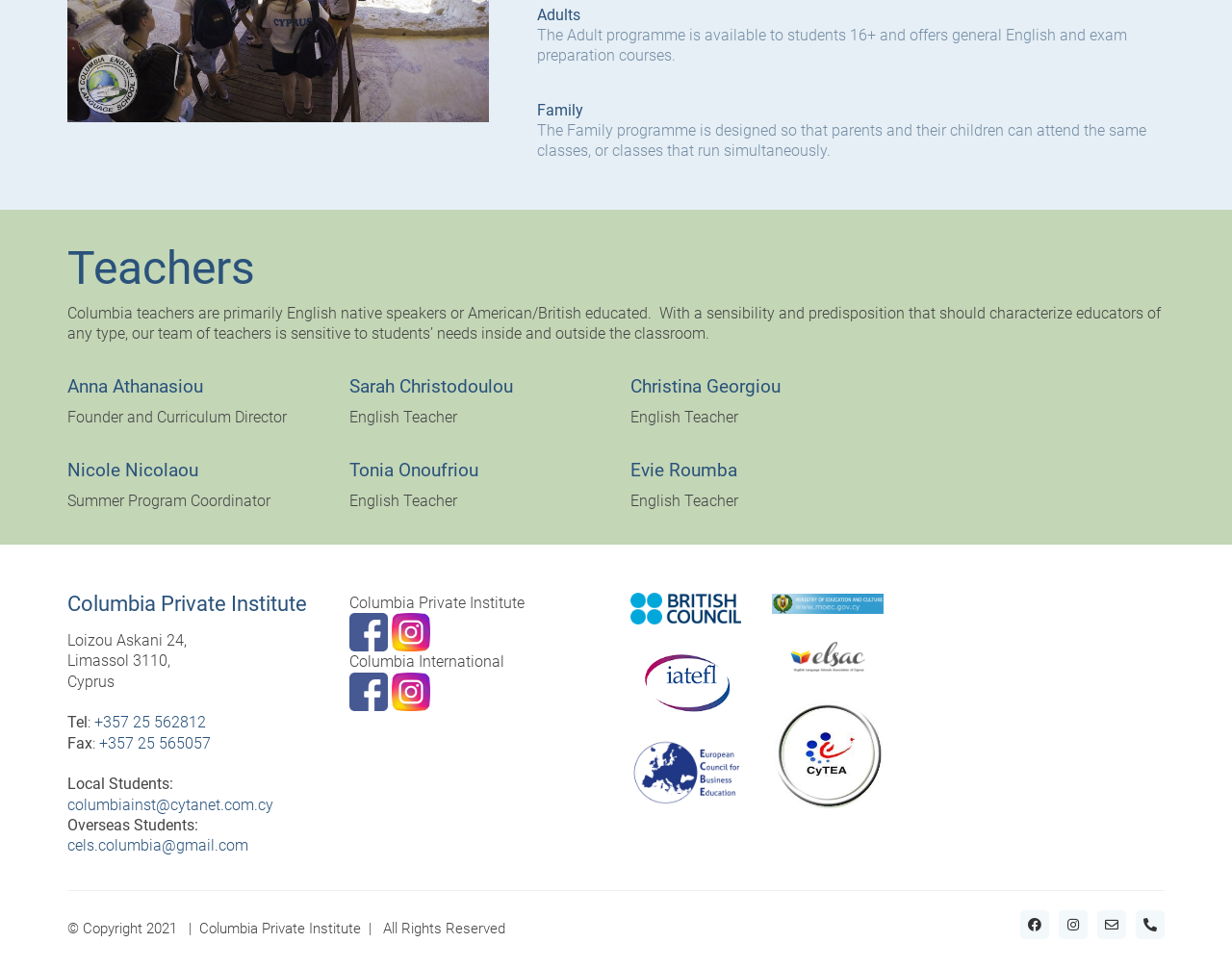Provide a one-word or brief phrase answer to the question:
How many teachers are listed on the webpage?

5